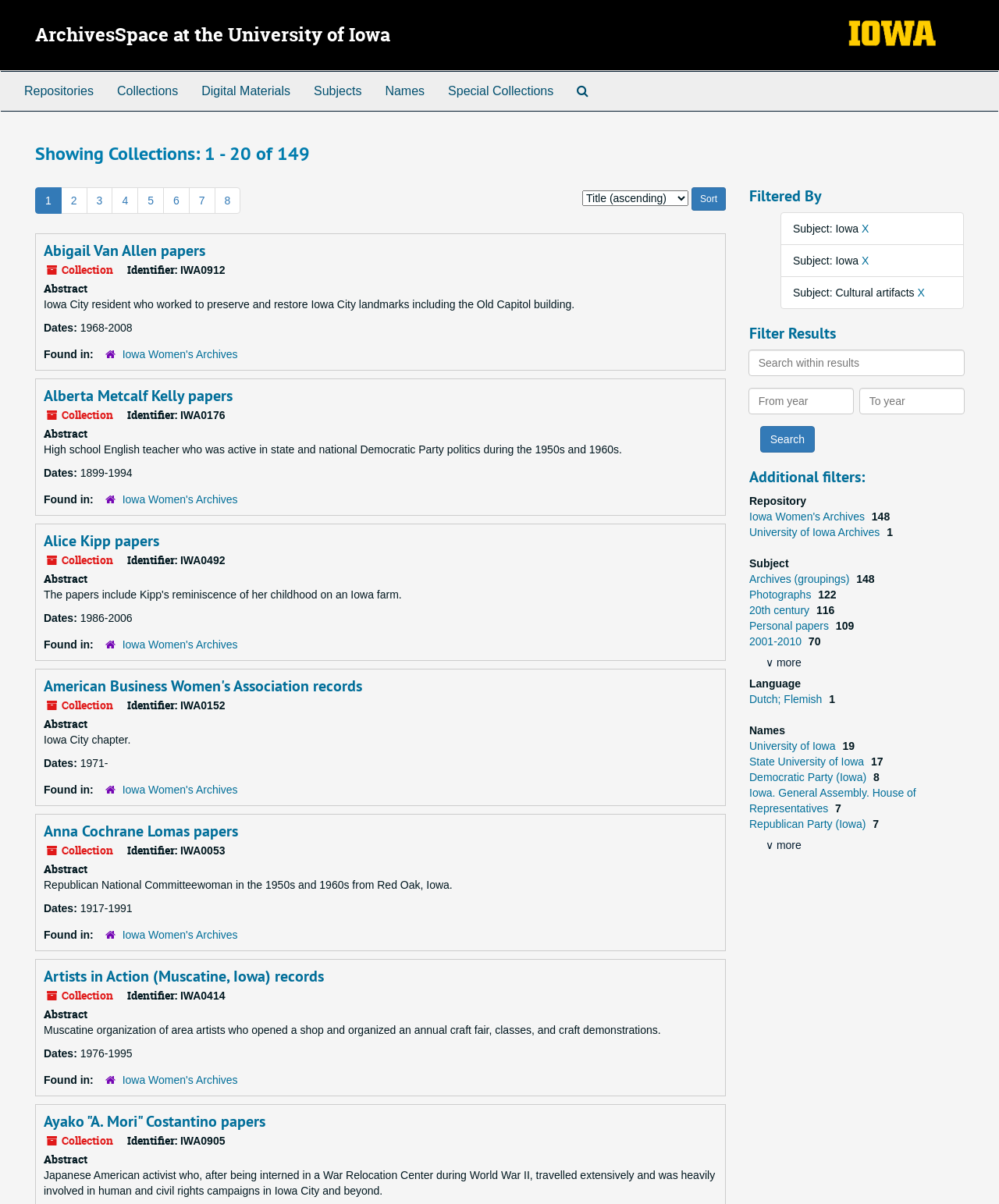Locate the bounding box of the user interface element based on this description: "CA Divorce Lawyer".

None